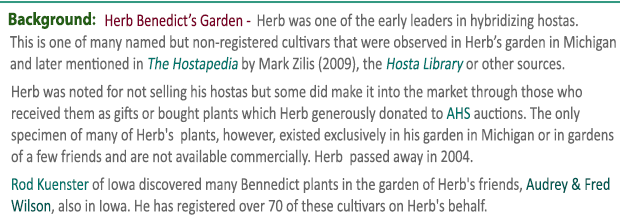Provide a thorough description of what you see in the image.

The image depicts the 'Candelabra' hosta, a small, blue-green plant known for its lightly cupped leaves that feature a distinctive glaucous bloom. This cultivar was originally bred by Dr. Ralph (Herb) Benedict of Michigan and registered on his behalf by Kevin Walek, a recognized Hosta Registrar, in 2009. The hosta produces tubular, pale purple flowers that bloom from mid-July to August. While it has the capability to set seeds, the viability of these seeds was not confirmed at the time of its registration. The plant exemplifies a blend of uniqueness and heritage, being one of the many non-registered cultivars associated with Herb Benedict's influential gardening legacy.